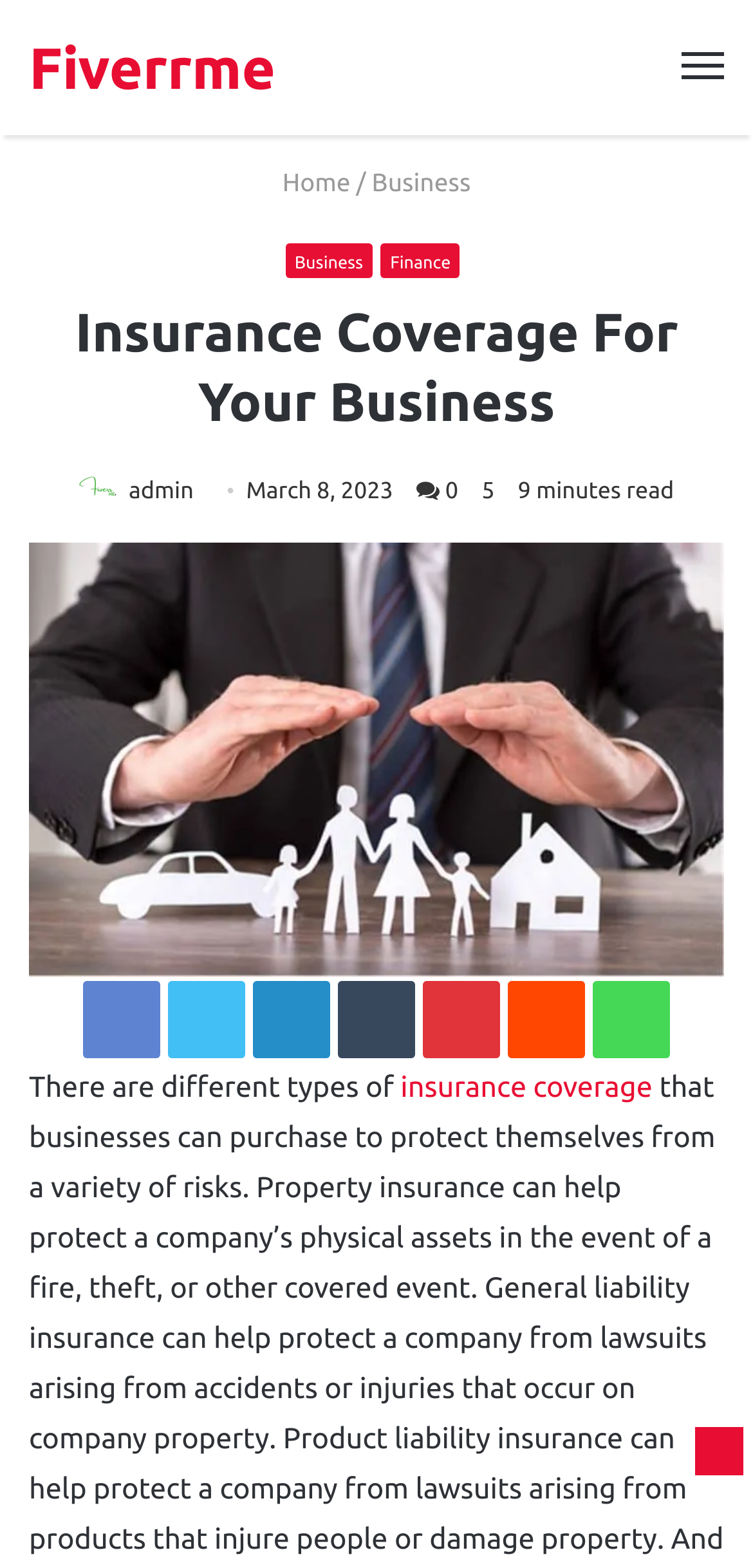Identify the bounding box coordinates of the clickable region necessary to fulfill the following instruction: "Click on the 'Back to top' button". The bounding box coordinates should be four float numbers between 0 and 1, i.e., [left, top, right, bottom].

[0.923, 0.91, 0.987, 0.941]